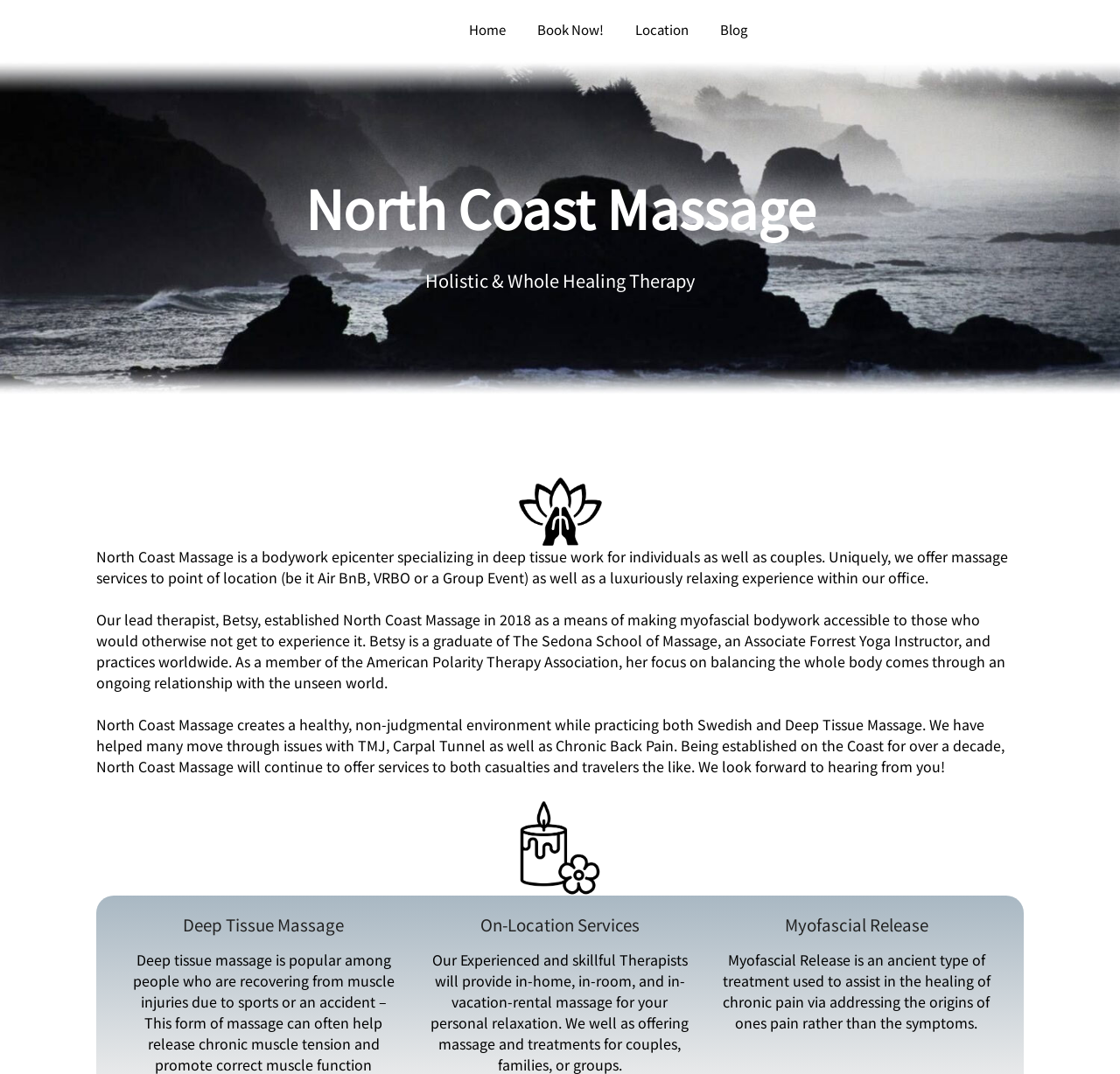What is Myofascial Release used to assist in?
Refer to the image and respond with a one-word or short-phrase answer.

Healing of chronic pain